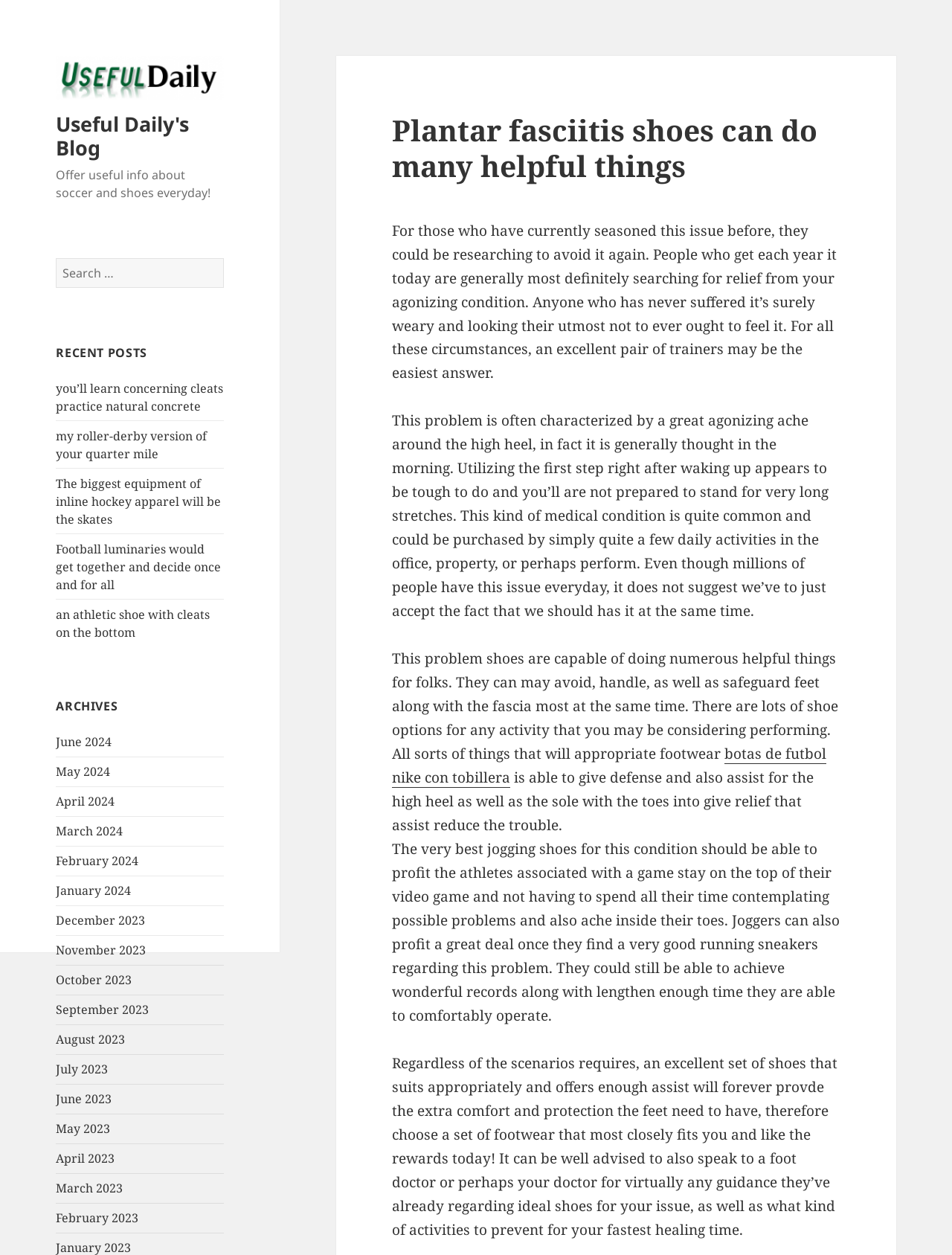Locate the bounding box coordinates of the clickable area needed to fulfill the instruction: "Learn about plantar fasciitis shoes".

[0.412, 0.089, 0.882, 0.146]